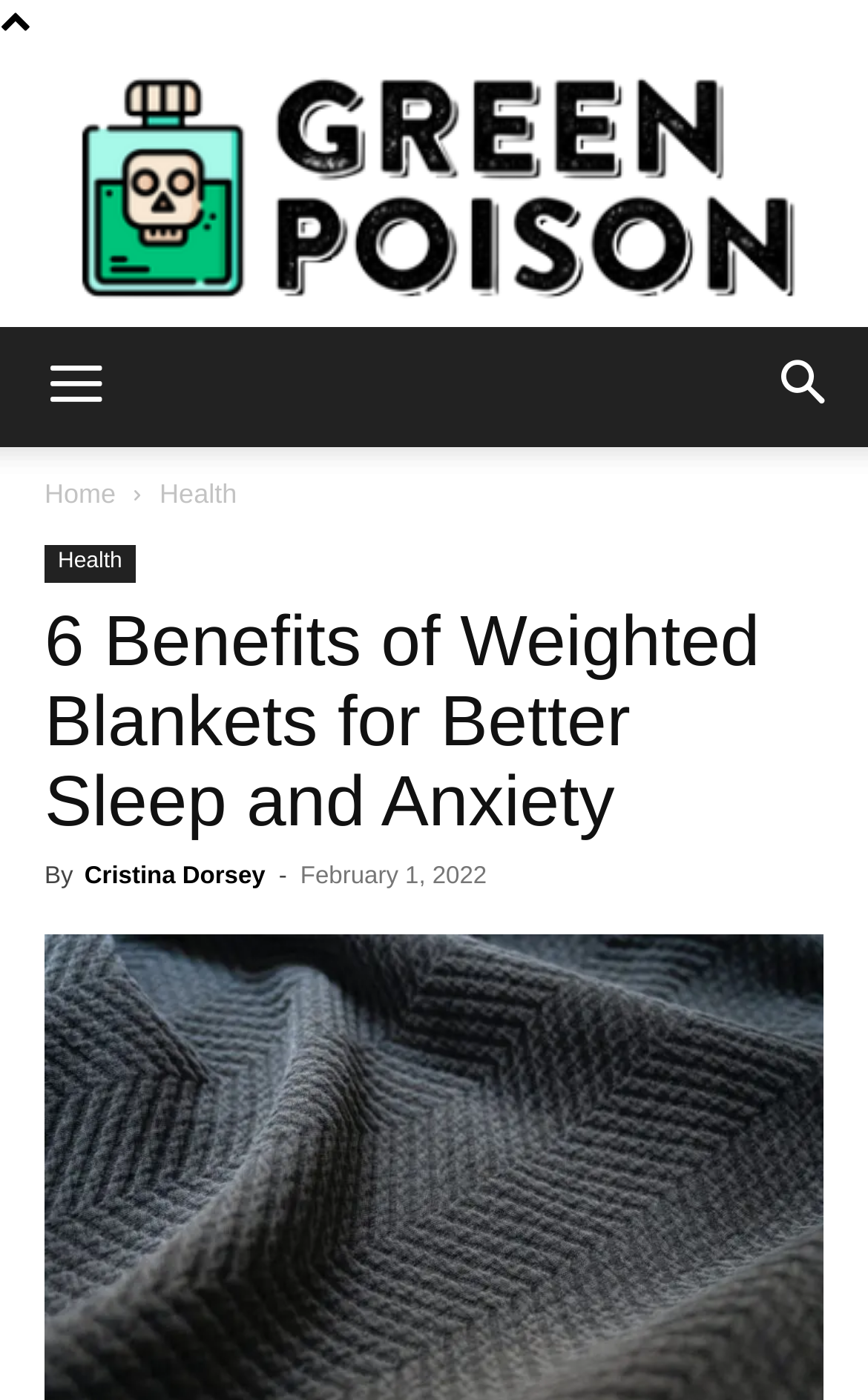Identify the bounding box of the HTML element described as: "aria-label="Search"".

[0.856, 0.234, 1.0, 0.319]